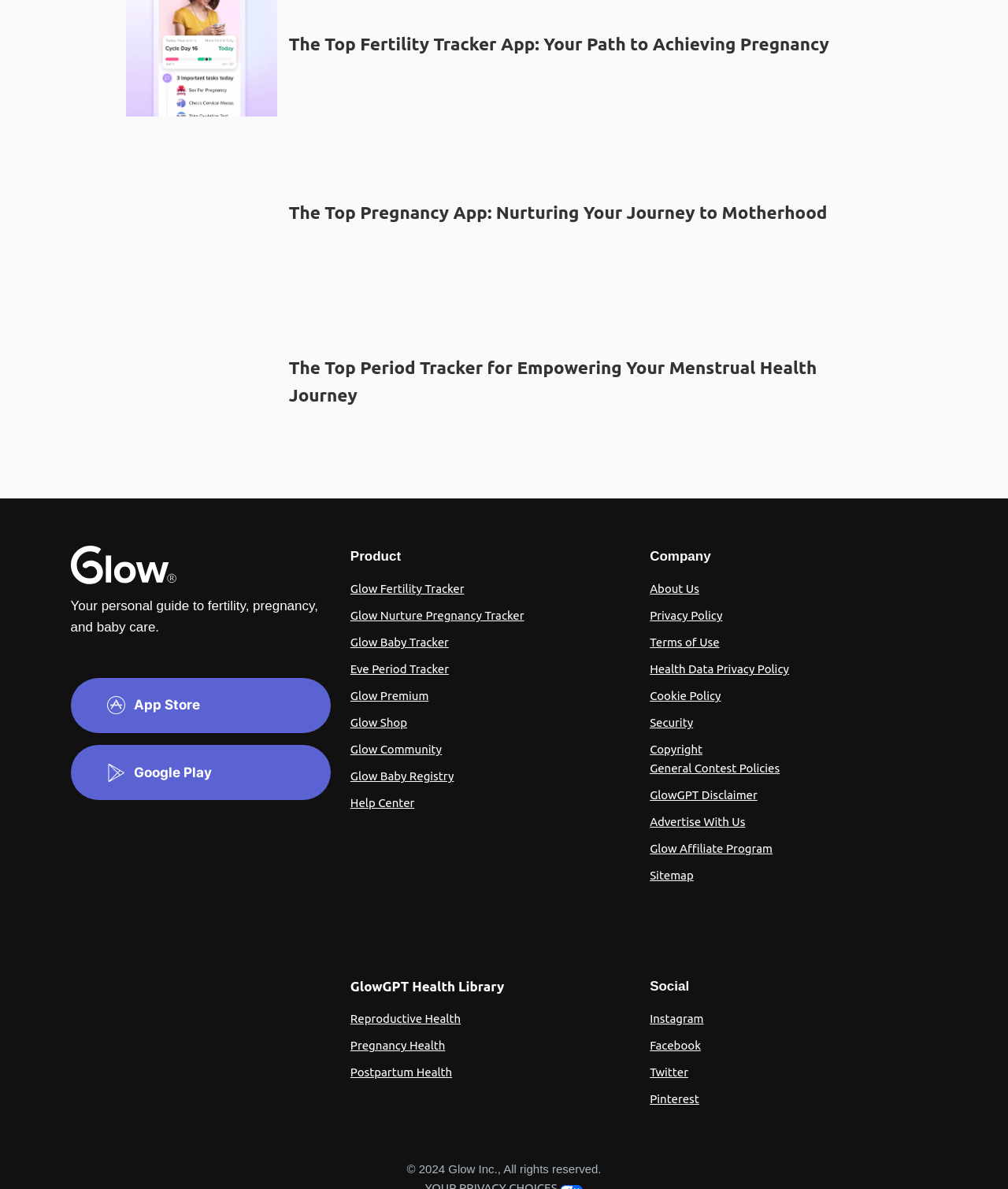What social media platforms does this website have a presence on?
From the screenshot, supply a one-word or short-phrase answer.

Instagram, Facebook, Twitter, and Pinterest